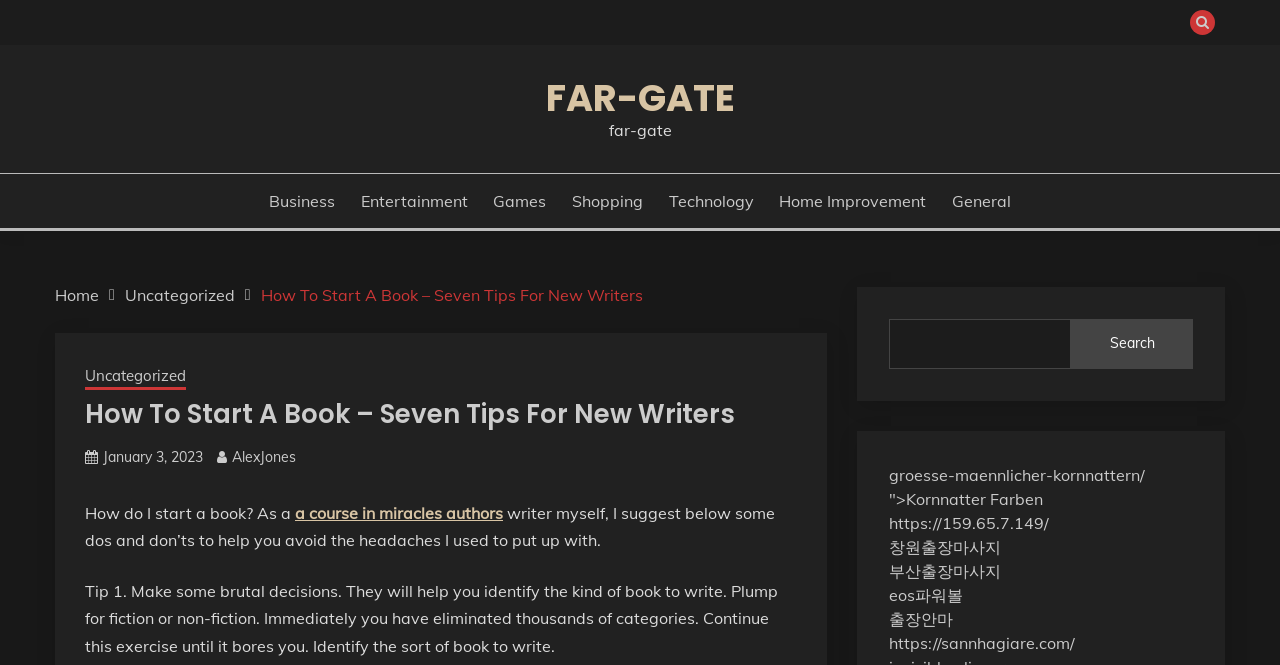What is the first tip for new writers? Observe the screenshot and provide a one-word or short phrase answer.

Make some brutal decisions